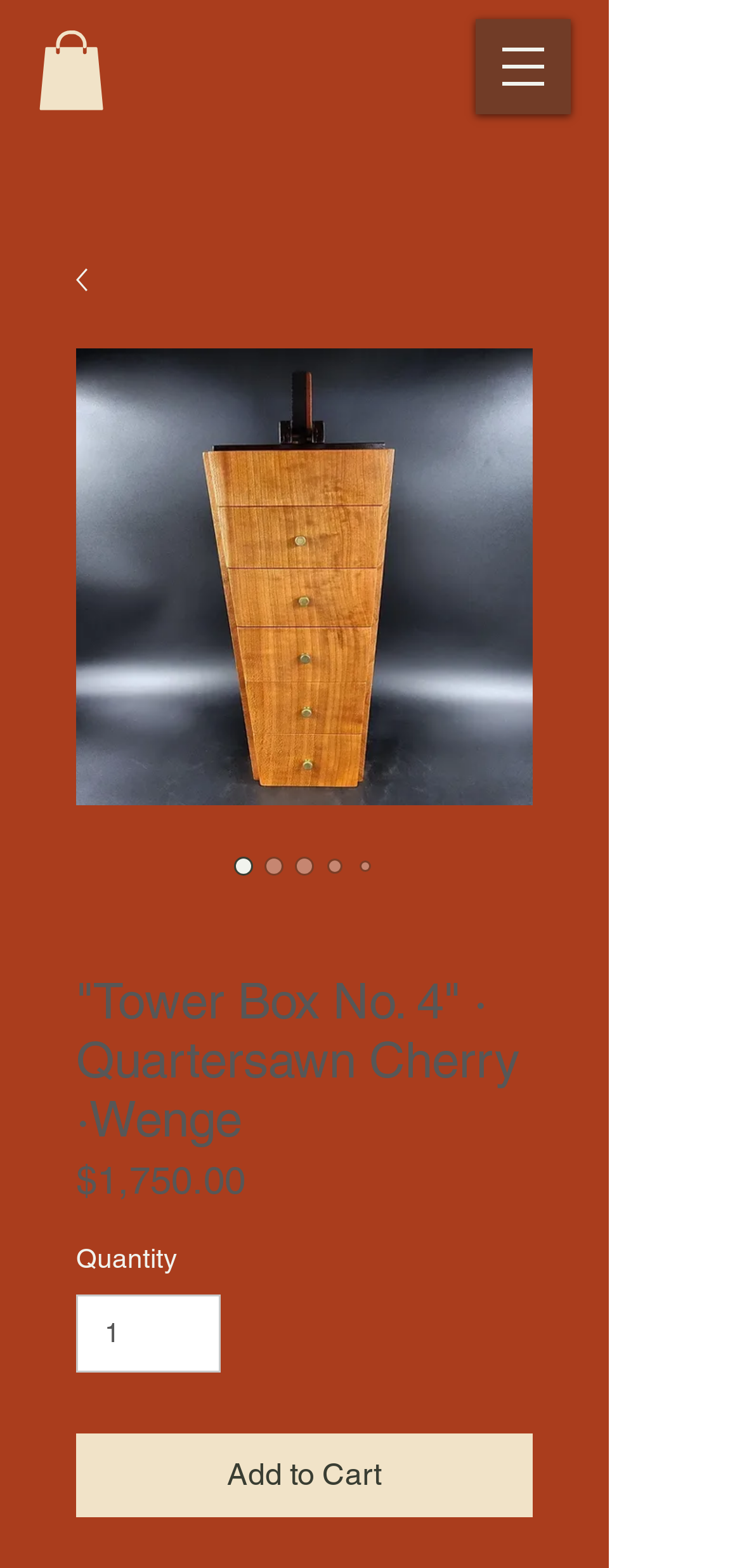Find the headline of the webpage and generate its text content.

"Tower Box No. 4" · Quartersawn Cherry ·Wenge